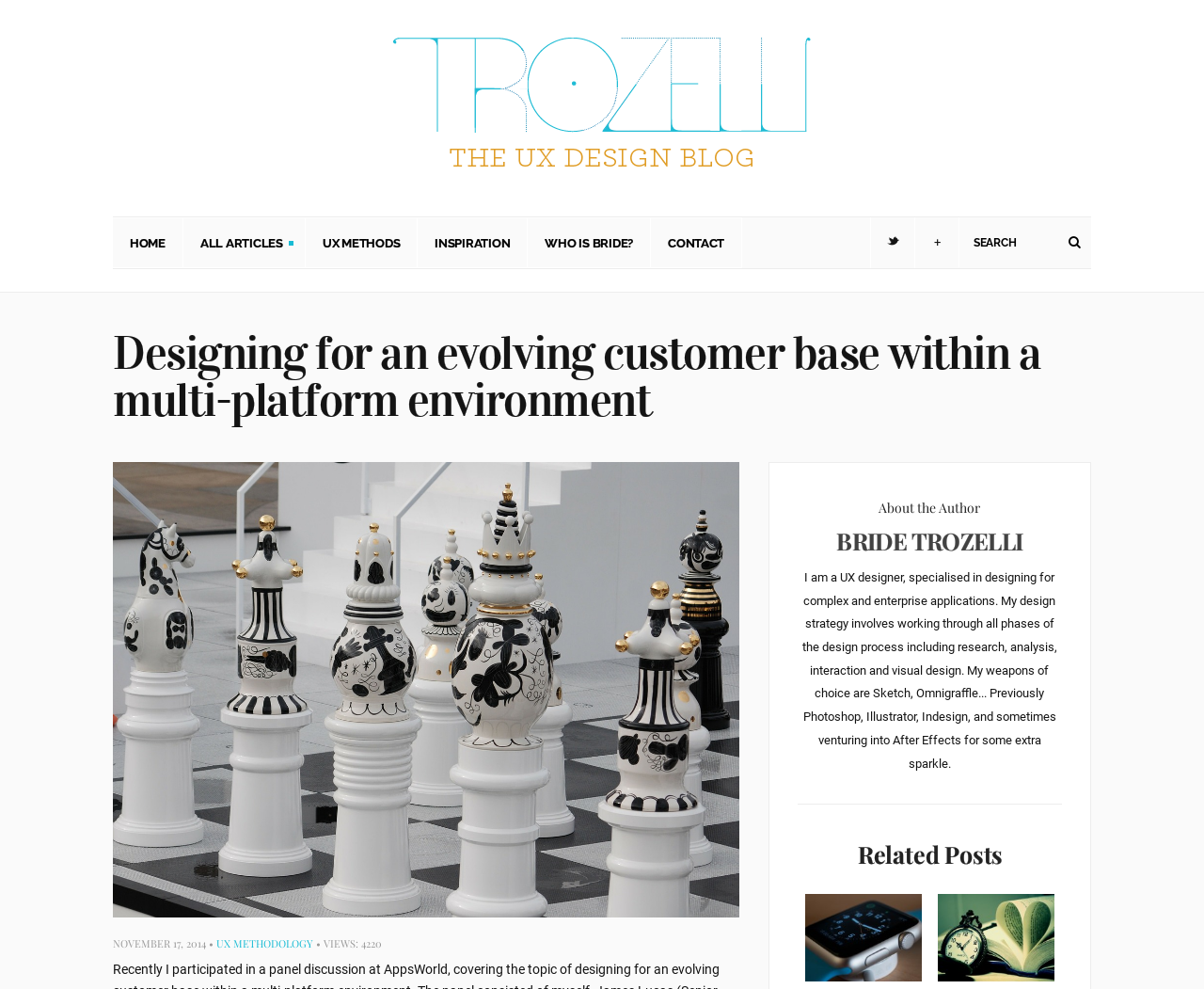Show the bounding box coordinates for the element that needs to be clicked to execute the following instruction: "go to home page". Provide the coordinates in the form of four float numbers between 0 and 1, i.e., [left, top, right, bottom].

[0.094, 0.22, 0.152, 0.271]